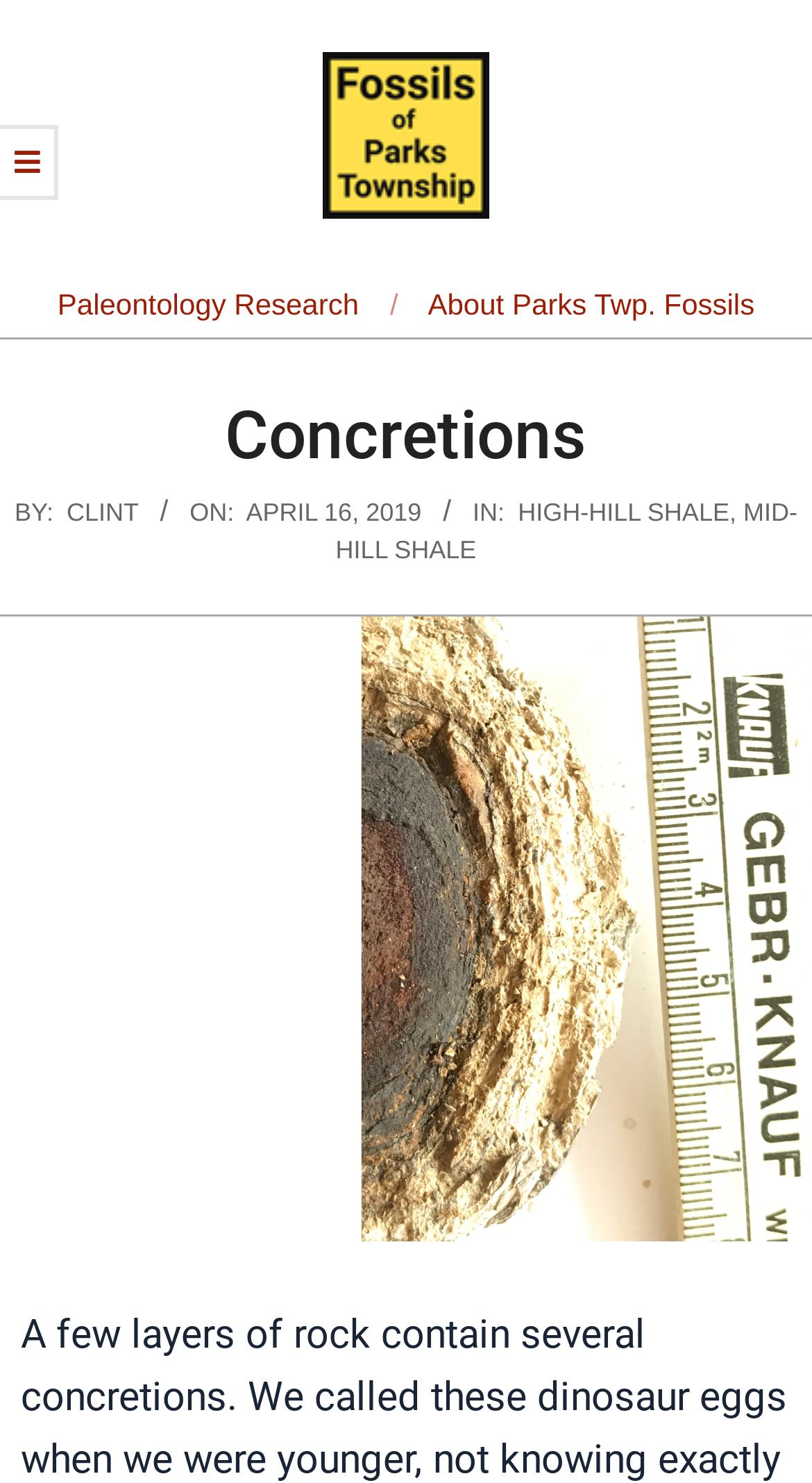From the webpage screenshot, identify the region described by Right-Hand Rule (8). Provide the bounding box coordinates as (top-left x, top-left y, bottom-right x, bottom-right y), with each value being a floating point number between 0 and 1.

None